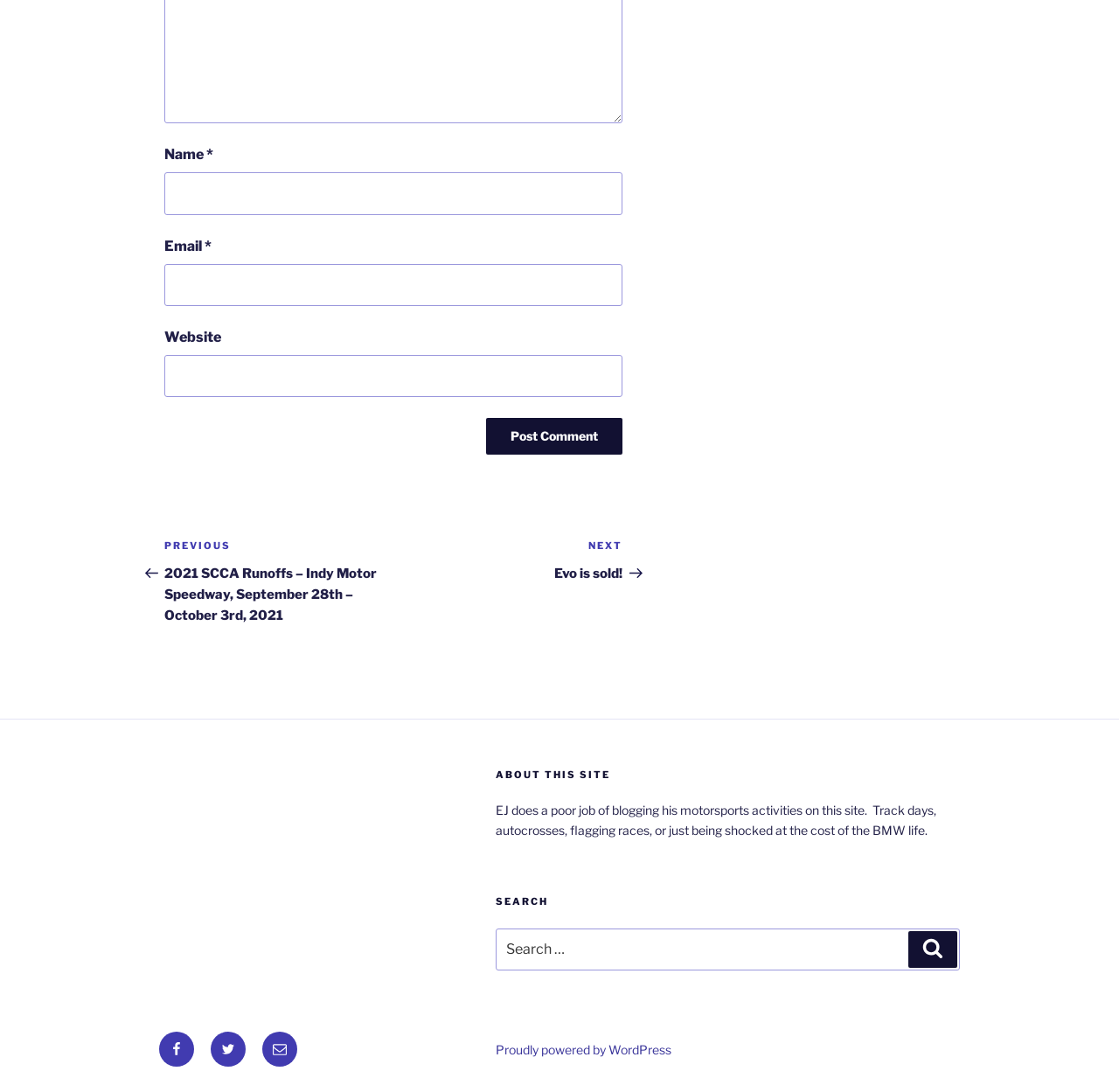Please respond to the question using a single word or phrase:
What is the text above the 'Search for:' textbox?

Search